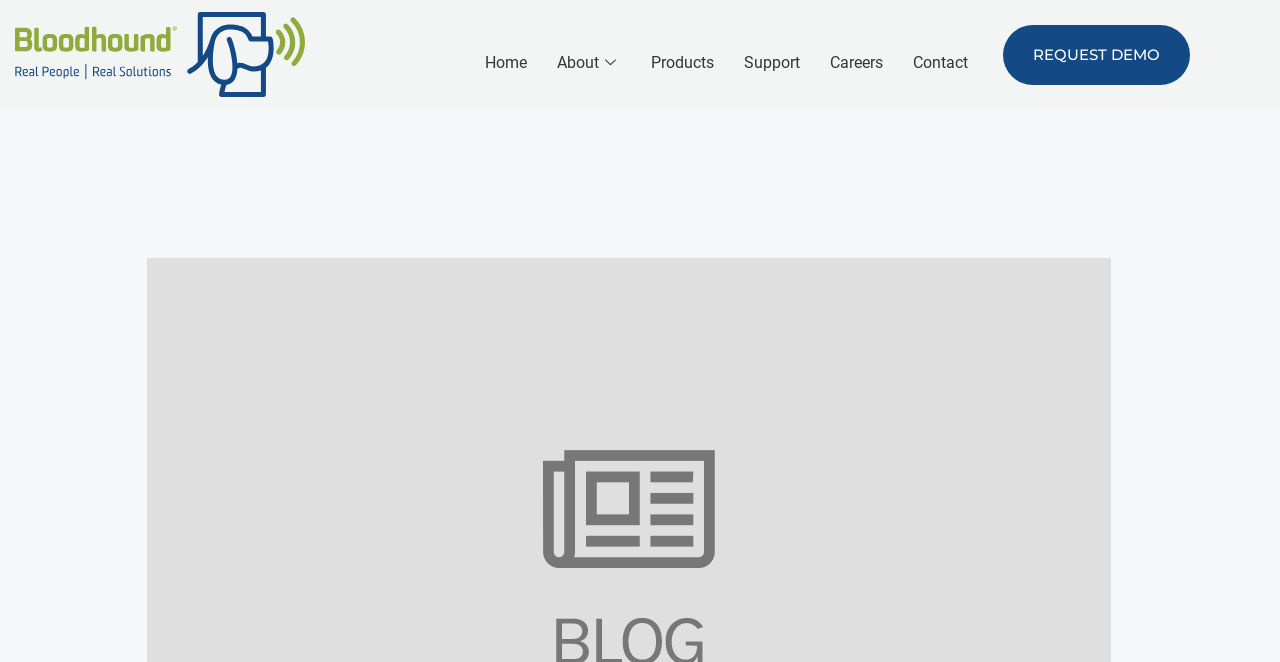What is the purpose of the 'REQUEST DEMO' button?
Please answer the question with a single word or phrase, referencing the image.

To request a demo